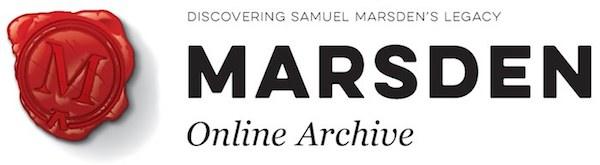Using the details in the image, give a detailed response to the question below:
What is the purpose of the Marsden Online Archive?

The slogan 'Discovering Samuel Marsden's Legacy' indicates that the archive's purpose is to preserve and promote the historical contributions of Marsden, making his legacy accessible to users.